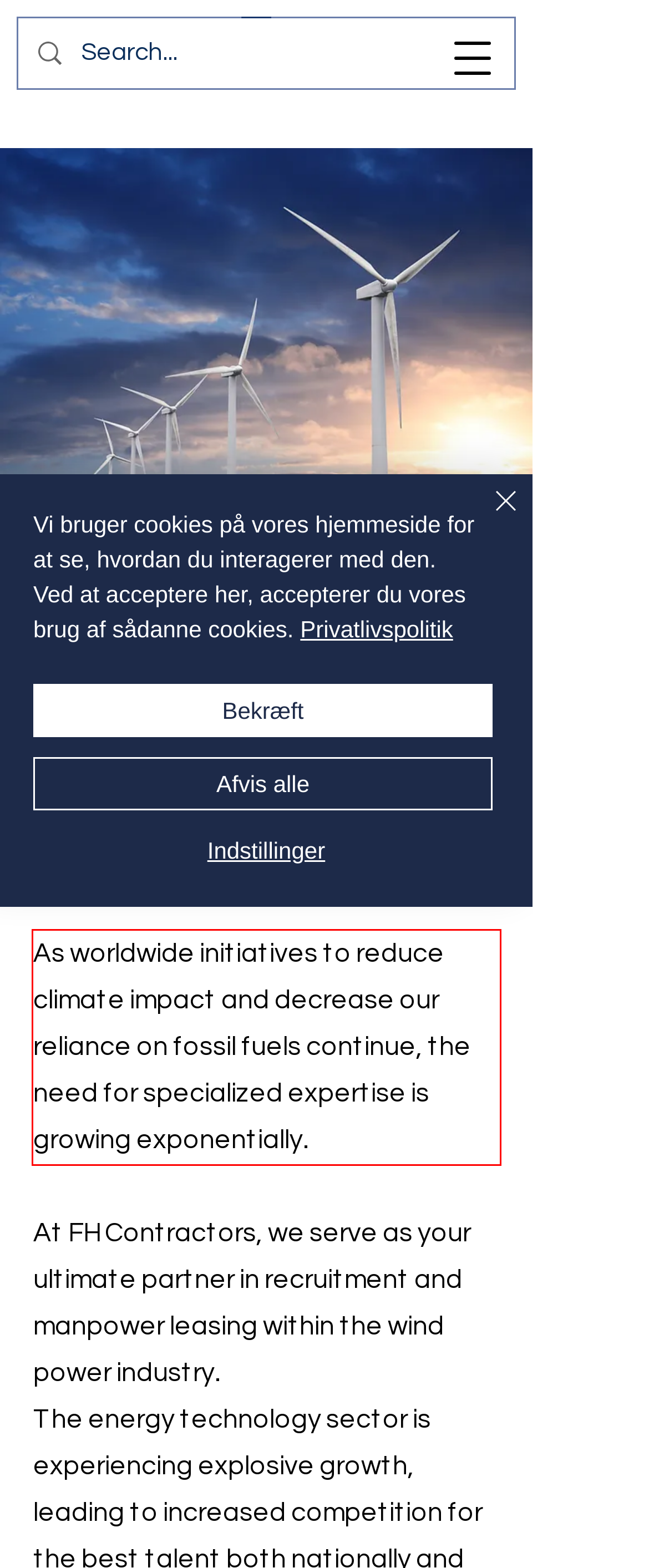The screenshot provided shows a webpage with a red bounding box. Apply OCR to the text within this red bounding box and provide the extracted content.

As worldwide initiatives to reduce climate impact and decrease our reliance on fossil fuels continue, the need for specialized expertise is growing exponentially.